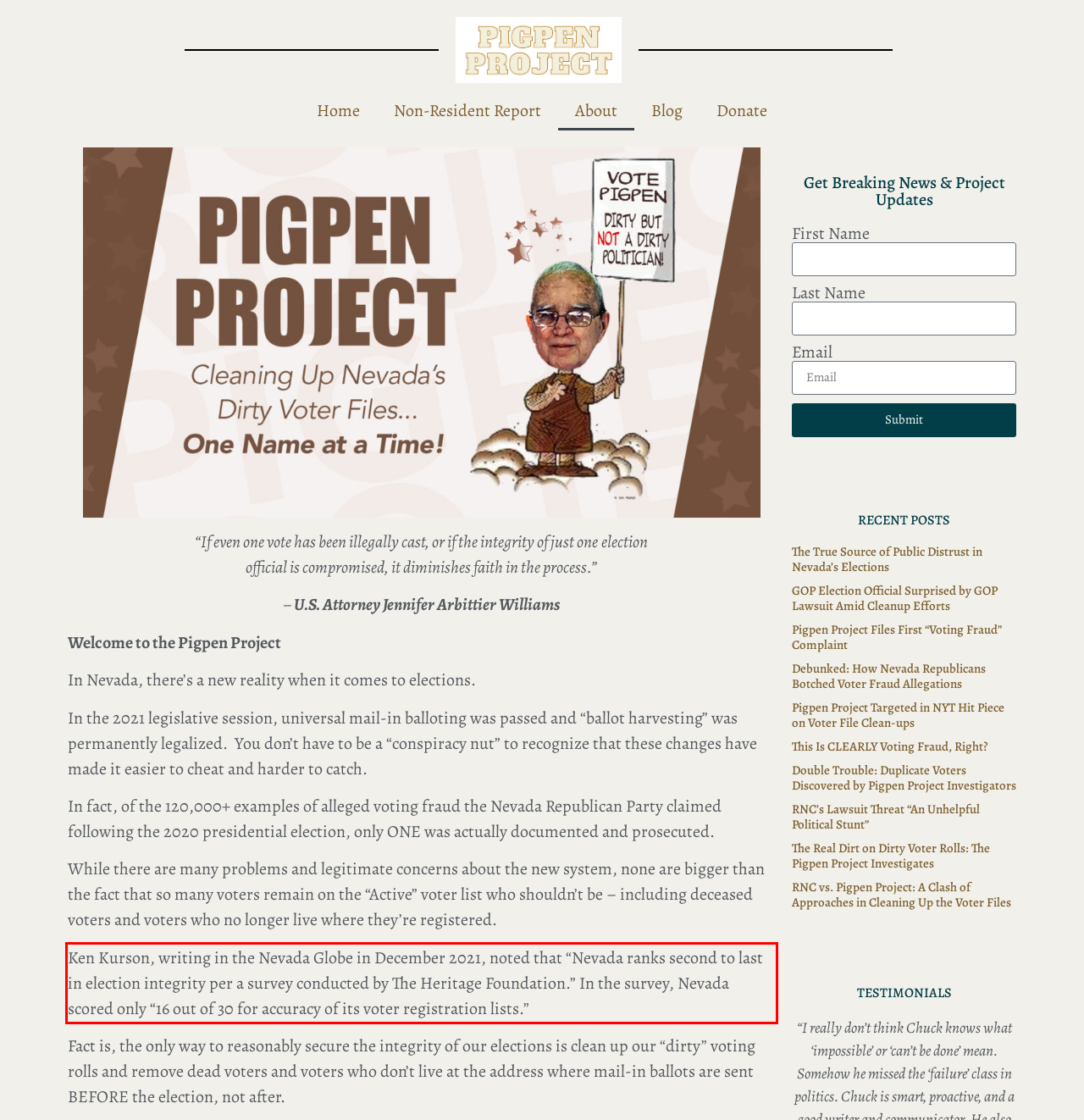Analyze the red bounding box in the provided webpage screenshot and generate the text content contained within.

Ken Kurson, writing in the Nevada Globe in December 2021, noted that “Nevada ranks second to last in election integrity per a survey conducted by The Heritage Foundation.” In the survey, Nevada scored only “16 out of 30 for accuracy of its voter registration lists.”